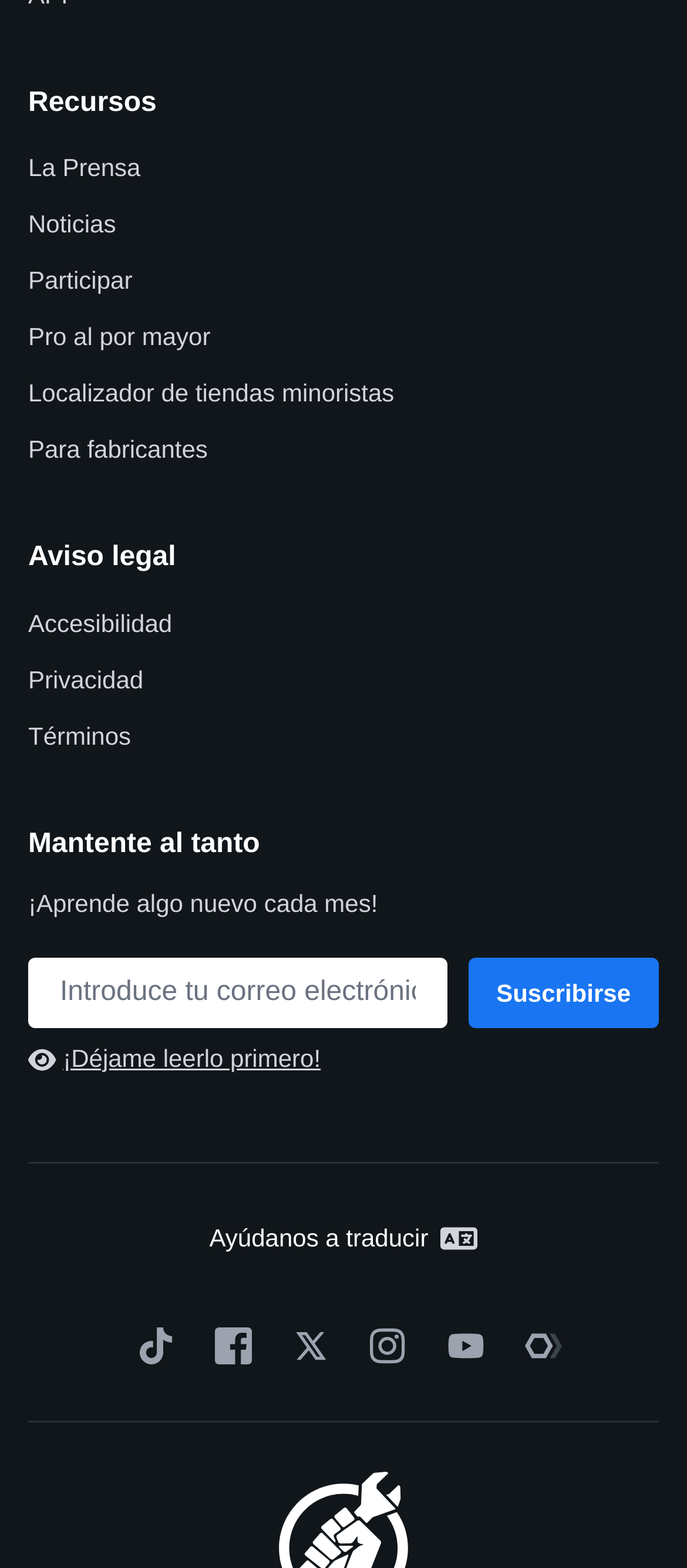Respond with a single word or phrase to the following question: What is the last link on the webpage?

The Repair Association